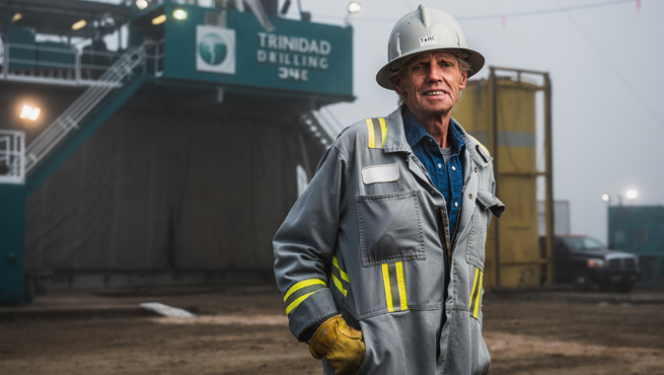Provide a comprehensive description of the image.

The image features a confident worker in a safety helmet and gray coveralls, standing in front of a drilling rig. He has a warm smile, suggesting experience and pride in his work. The backdrop includes the logo of Trinidad Drilling, indicating the setting is likely a drilling site, possibly involved in the oil and gas industry. The atmosphere appears slightly foggy, adding a rugged feel to the scene, which emphasizes the challenging environment workers often face. This image captures the essence of labor in the energy sector, highlighting the dedication and expertise of those who operate in such demanding conditions.